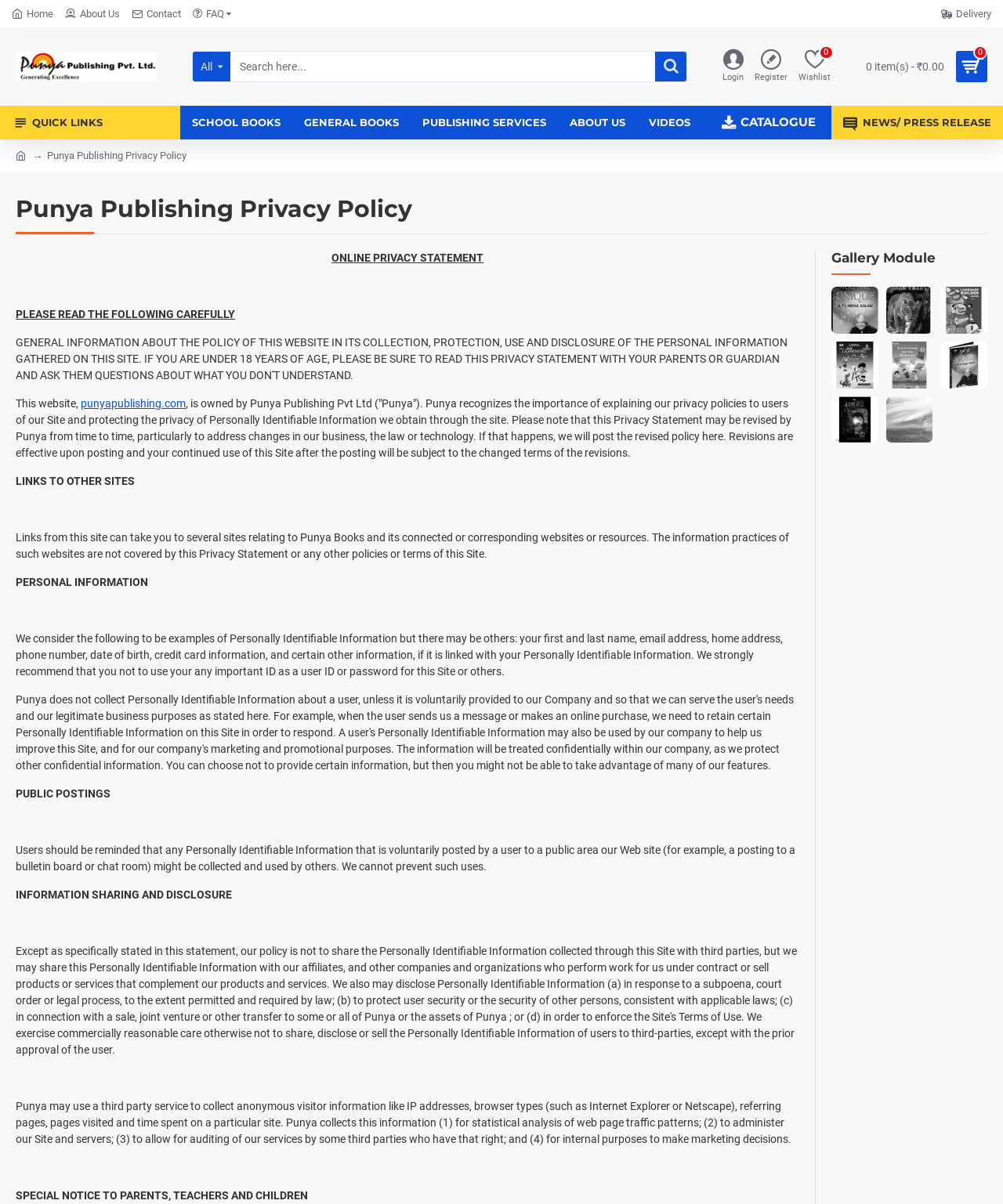Summarize the contents and layout of the webpage in detail.

This webpage is about Punya Publishing's privacy policy. At the top, there are several links to other pages, including "Home", "About Us", "Contact", "FAQ", and "Delivery". Below these links, there is a logo of Punya Publishing with an image and a search bar with a button. On the right side of the search bar, there are links to "Login", "Register", and "Wishlist". 

Below the search bar, there is a section titled "QUICK LINKS" with links to various categories such as "SCHOOL BOOKS", "GENERAL BOOKS", "PUBLISHING SERVICES", "ABOUT US", "VIDEOS", "CATALOGUE", and "NEWS/ PRESS RELEASE". 

The main content of the page is the privacy policy statement, which is divided into several sections. The first section is "ONLINE PRIVACY STATEMENT" followed by a brief introduction to the policy. The next section is "LINKS TO OTHER SITES" which explains that the website may have links to other sites that are not covered by this privacy statement. 

The following sections are "PERSONAL INFORMATION", "PUBLIC POSTINGS", "INFORMATION SHARING AND DISCLOSURE", and "SPECIAL NOTICE TO PARENTS, TEACHERS AND CHILDREN". These sections explain how the website collects and uses personal information, how users should be cautious when posting personal information publicly, and how the website shares information with third parties.

At the bottom of the page, there is a "Gallery Module" section with several images and links to other pages.